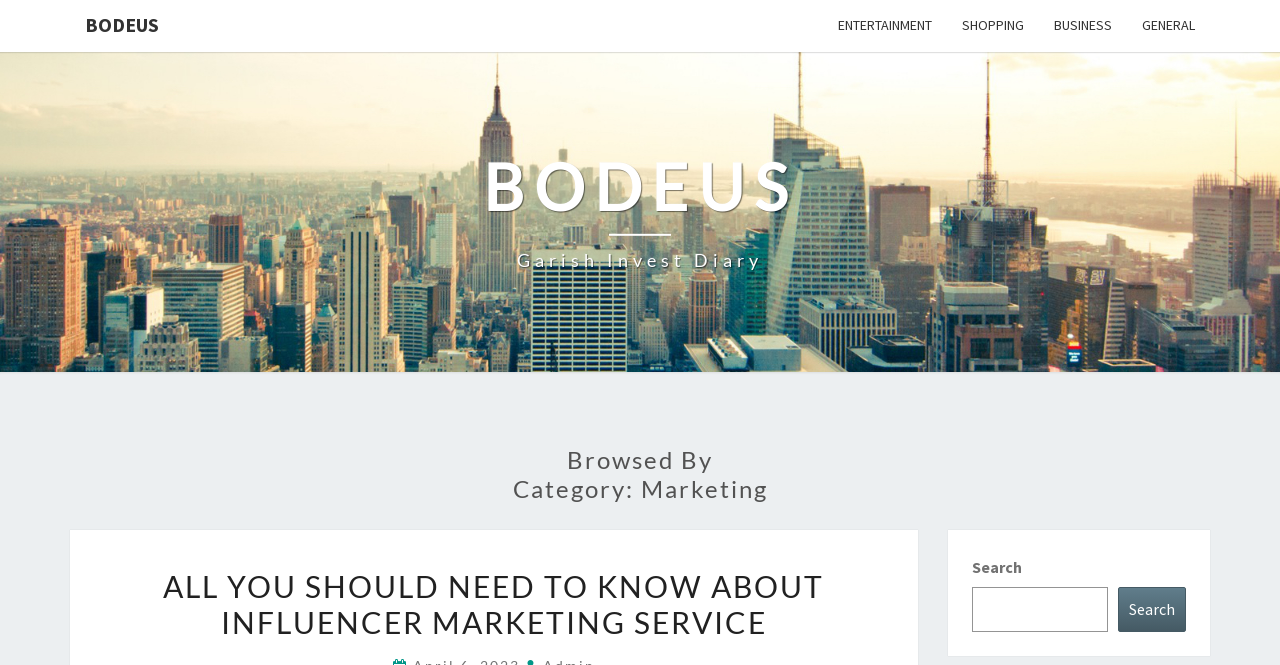Find the bounding box coordinates of the clickable area required to complete the following action: "search for something".

[0.759, 0.882, 0.866, 0.95]